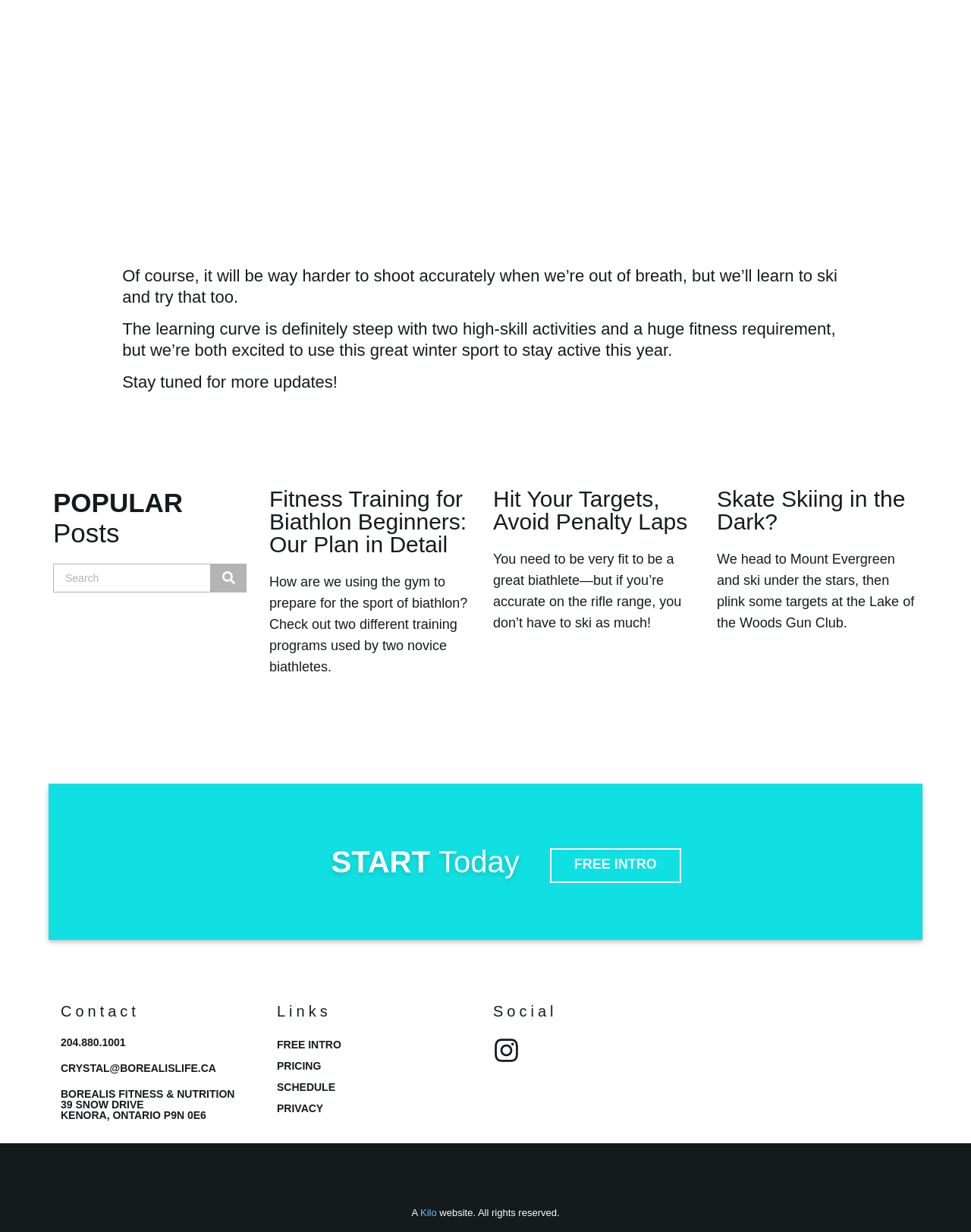What is the purpose of the 'START Today' section?
Based on the content of the image, thoroughly explain and answer the question.

The 'START Today' section is likely intended to encourage visitors to sign up for a program or service related to biathlon, as it is accompanied by a 'FREE INTRO' link and is prominently displayed on the webpage.